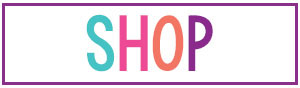Give an in-depth description of the image.

The image features a vibrant and colorful "SHOP" button, designed to attract attention and encourage visitors to explore available products. The typography is playful, using a mix of turquoise, pink, and purple letters for the word "SHOP," all centered within a bold rectangular frame. This button is prominently placed on a website dedicated to flower-themed activities for preschool and kindergarten, inviting users to access educational resources and fun learning materials aimed at young children. The overall design is bright and inviting, perfectly aligning with the theme of engaging, creative learning for kids.